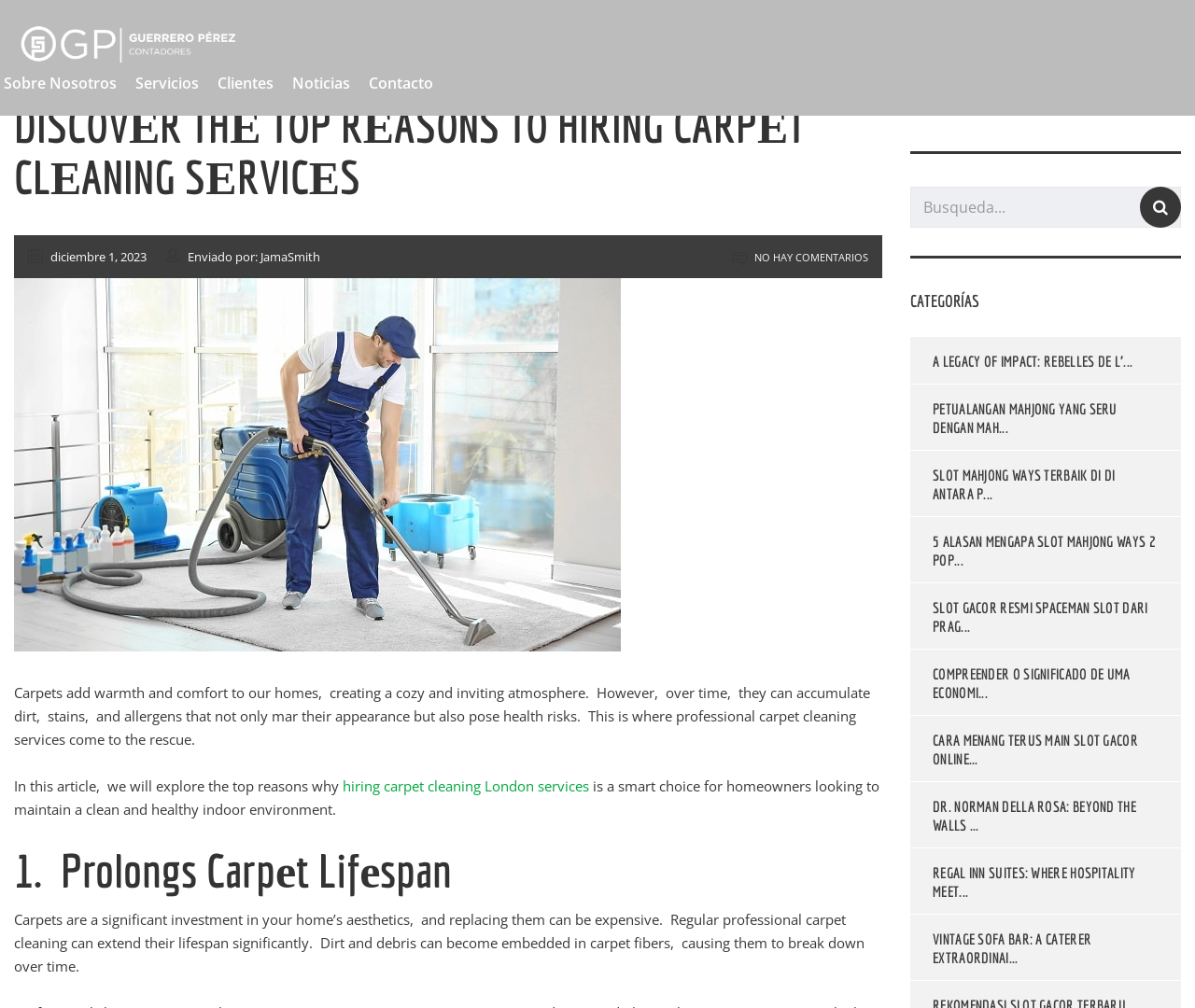How many articles are listed on the webpage?
Please provide a comprehensive answer based on the visual information in the image.

The articles are listed under the 'CATEGORÍAS' section. There are 11 article links listed, each with a heading that summarizes the content of the article. The articles are listed in a vertical column, with the most recent article at the top.